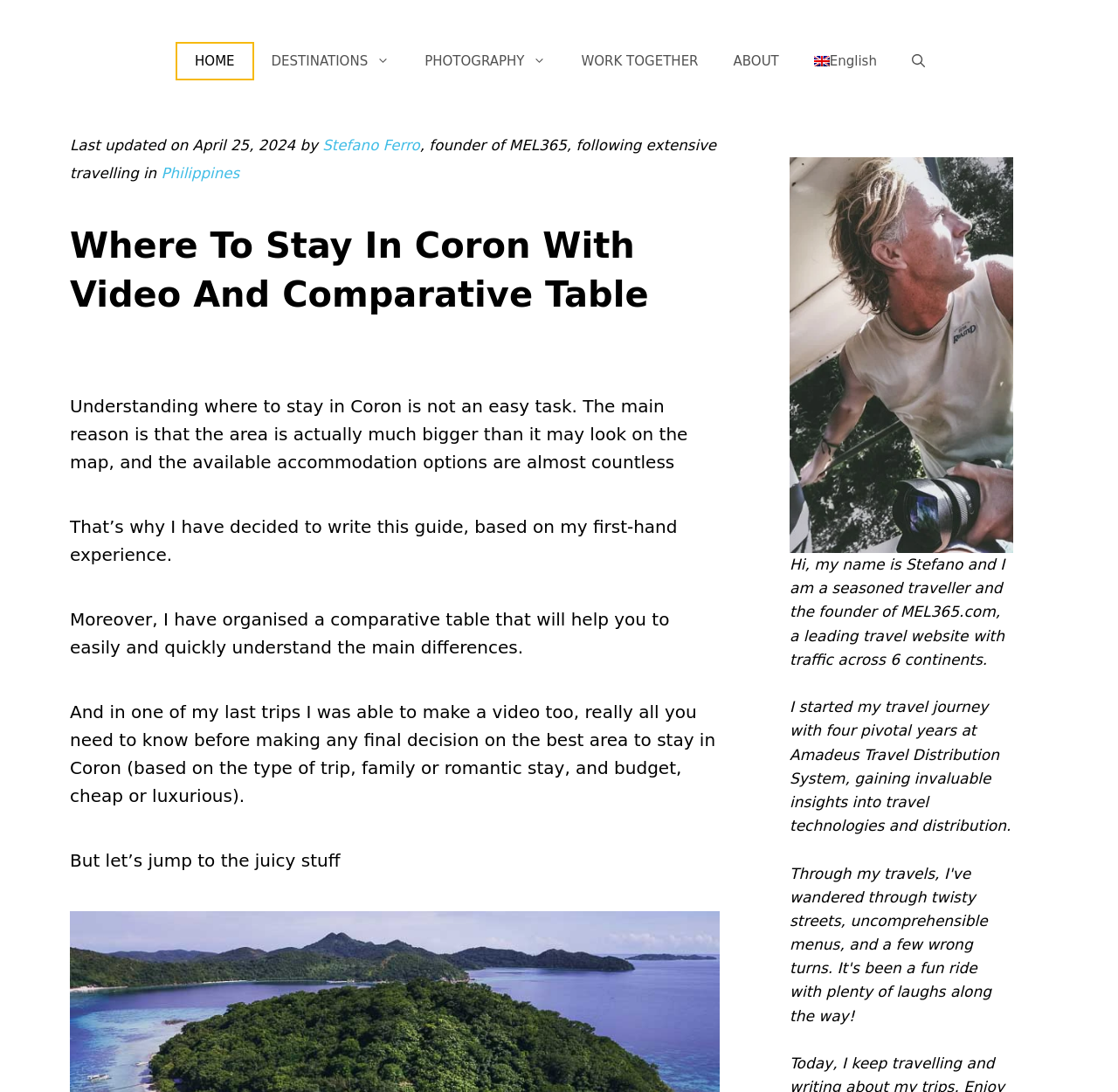What is the last update date of the webpage?
From the image, provide a succinct answer in one word or a short phrase.

April 25, 2024